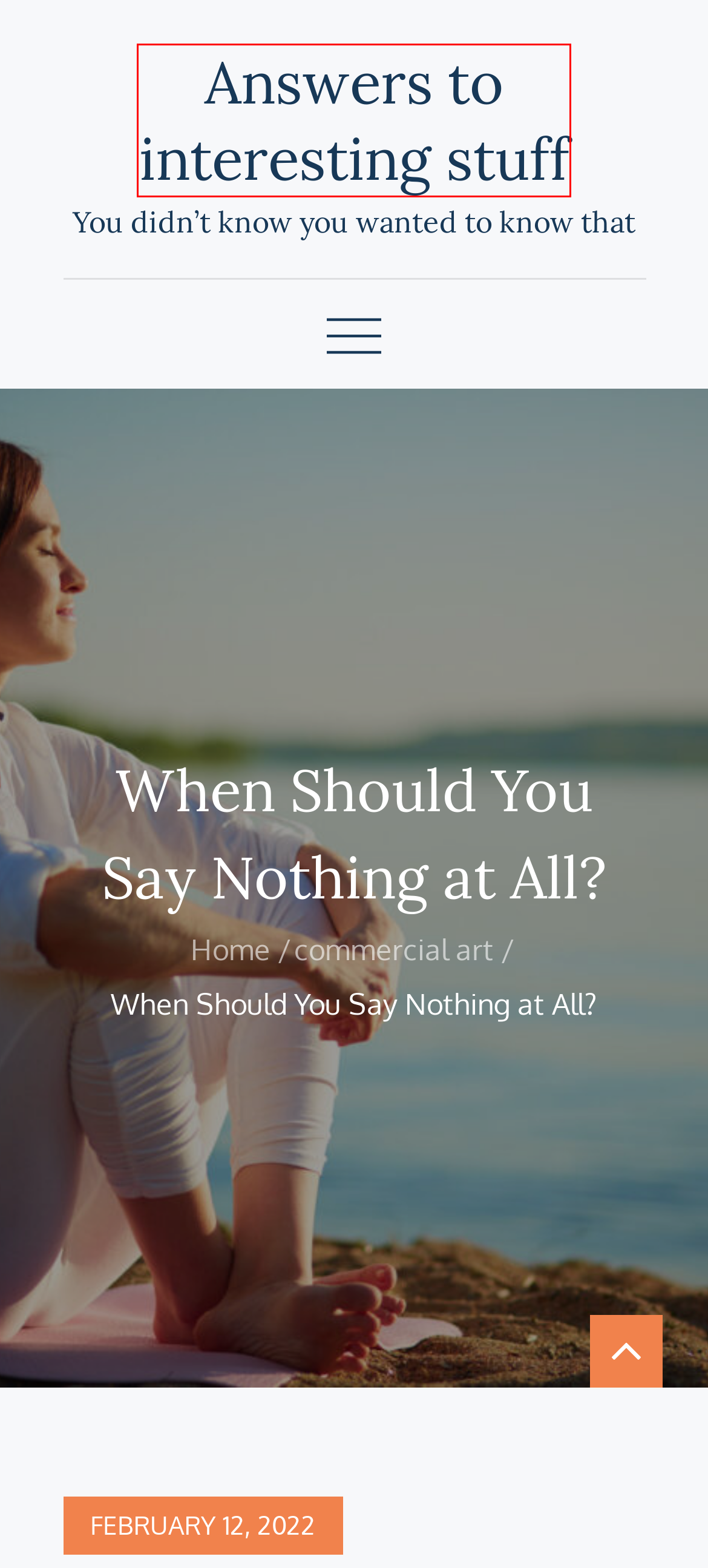Given a screenshot of a webpage with a red rectangle bounding box around a UI element, select the best matching webpage description for the new webpage that appears after clicking the highlighted element. The candidate descriptions are:
A. commercial art – Answers to interesting stuff
B. Book An Artist - Goofy Faces Caricature Artists
C. February 2022 – Answers to interesting stuff
D. psychology – Answers to interesting stuff
E. silence is golden – Answers to interesting stuff
F. ThemePalace: Marketplace of WordPress themes and plugins
G. sociology – Answers to interesting stuff
H. Answers to interesting stuff – You didn’t know you wanted to know that

H